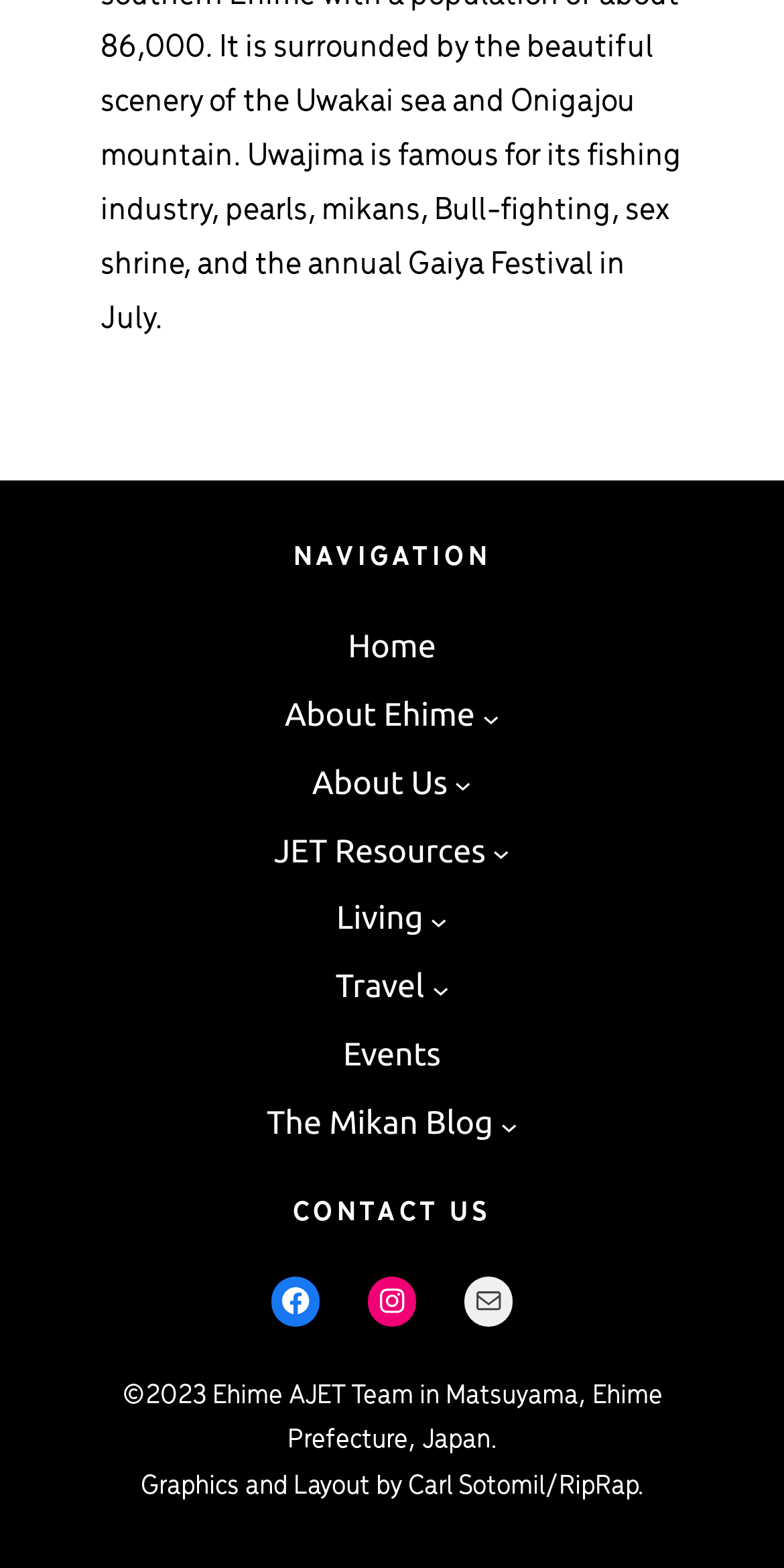What is the top navigation menu item?
Use the image to answer the question with a single word or phrase.

Home